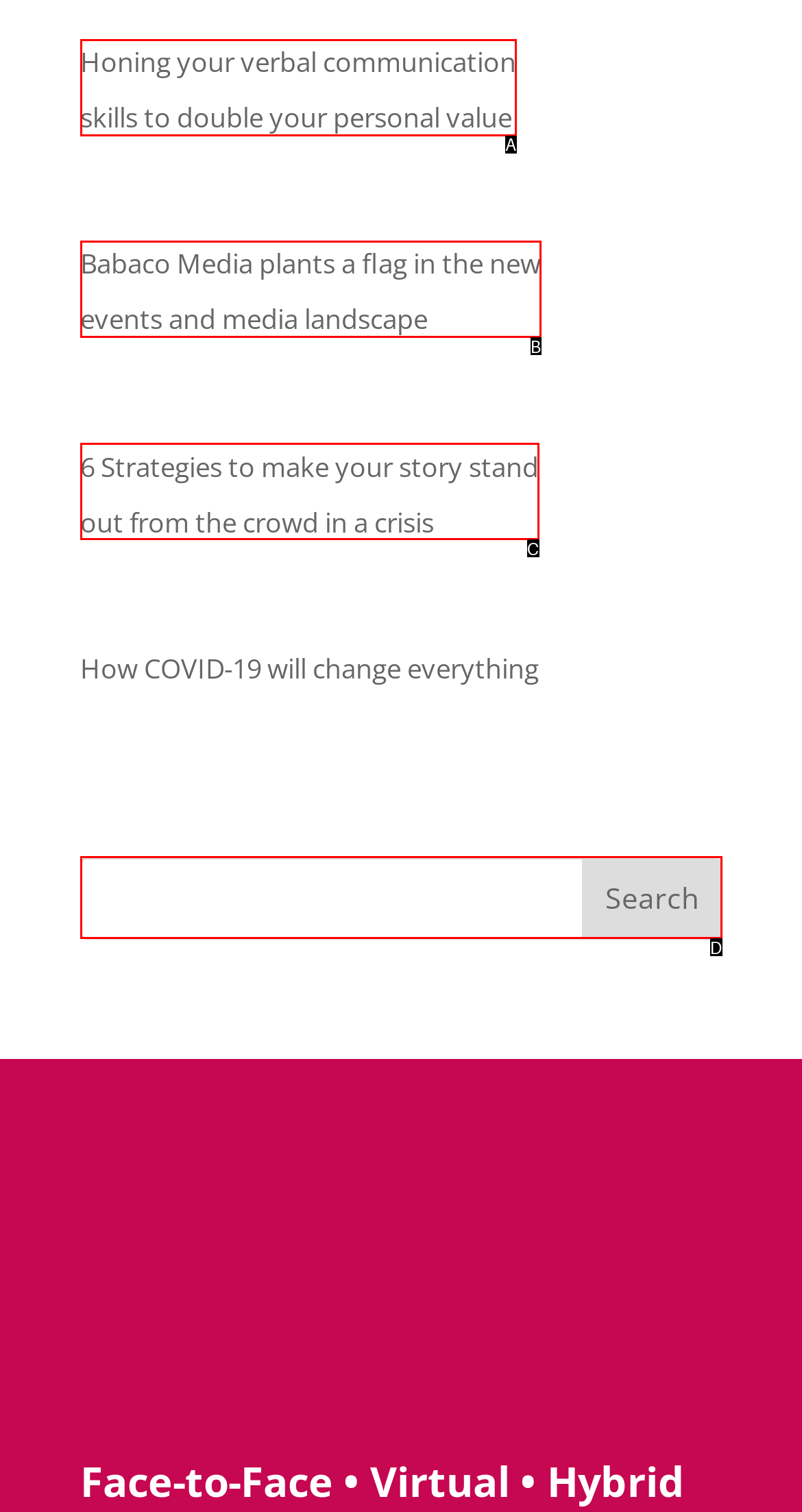Select the HTML element that matches the description: name="s". Provide the letter of the chosen option as your answer.

D